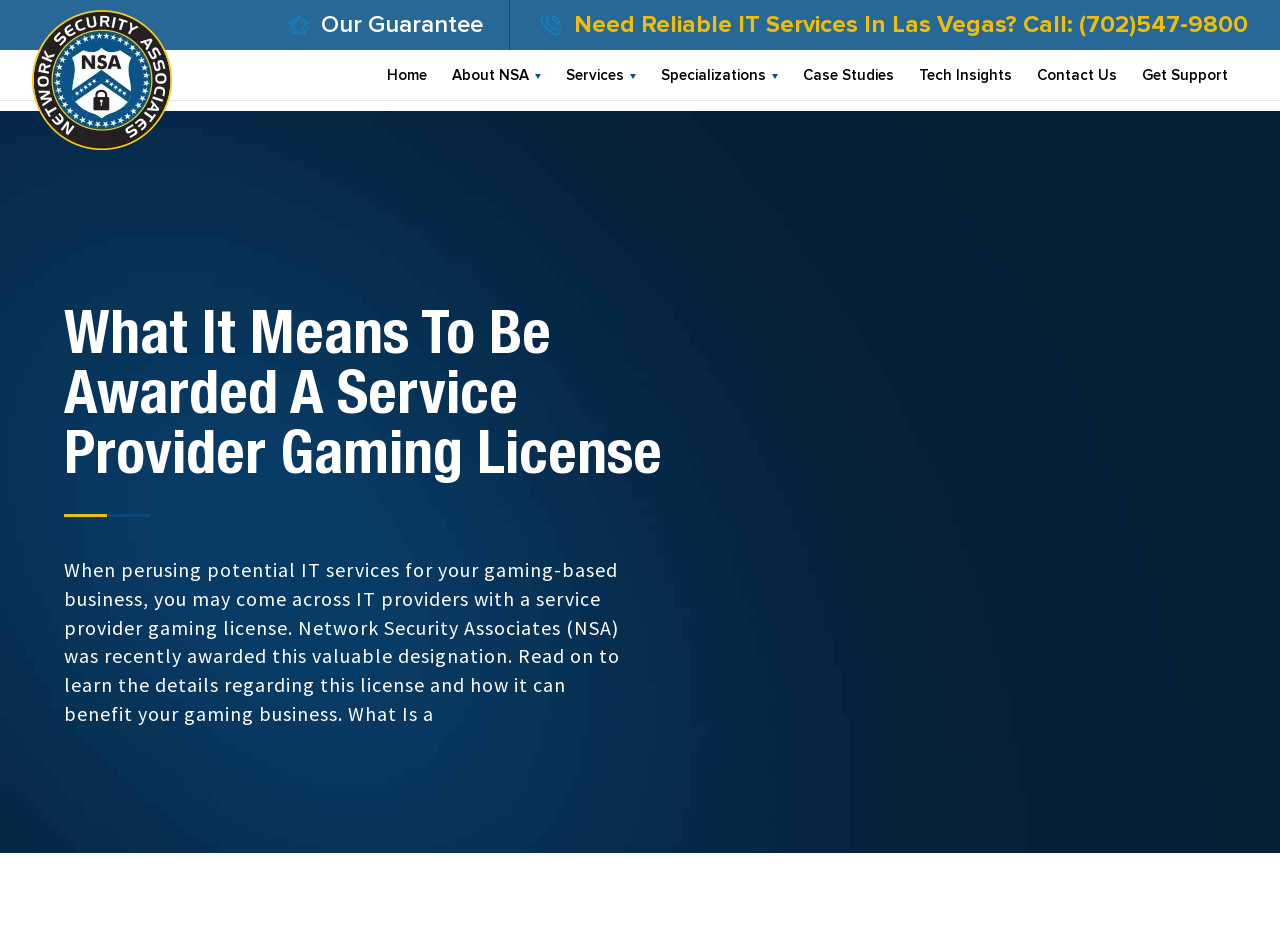Identify the bounding box coordinates of the section that should be clicked to achieve the task described: "Call for more information".

[0.448, 0.012, 0.975, 0.044]